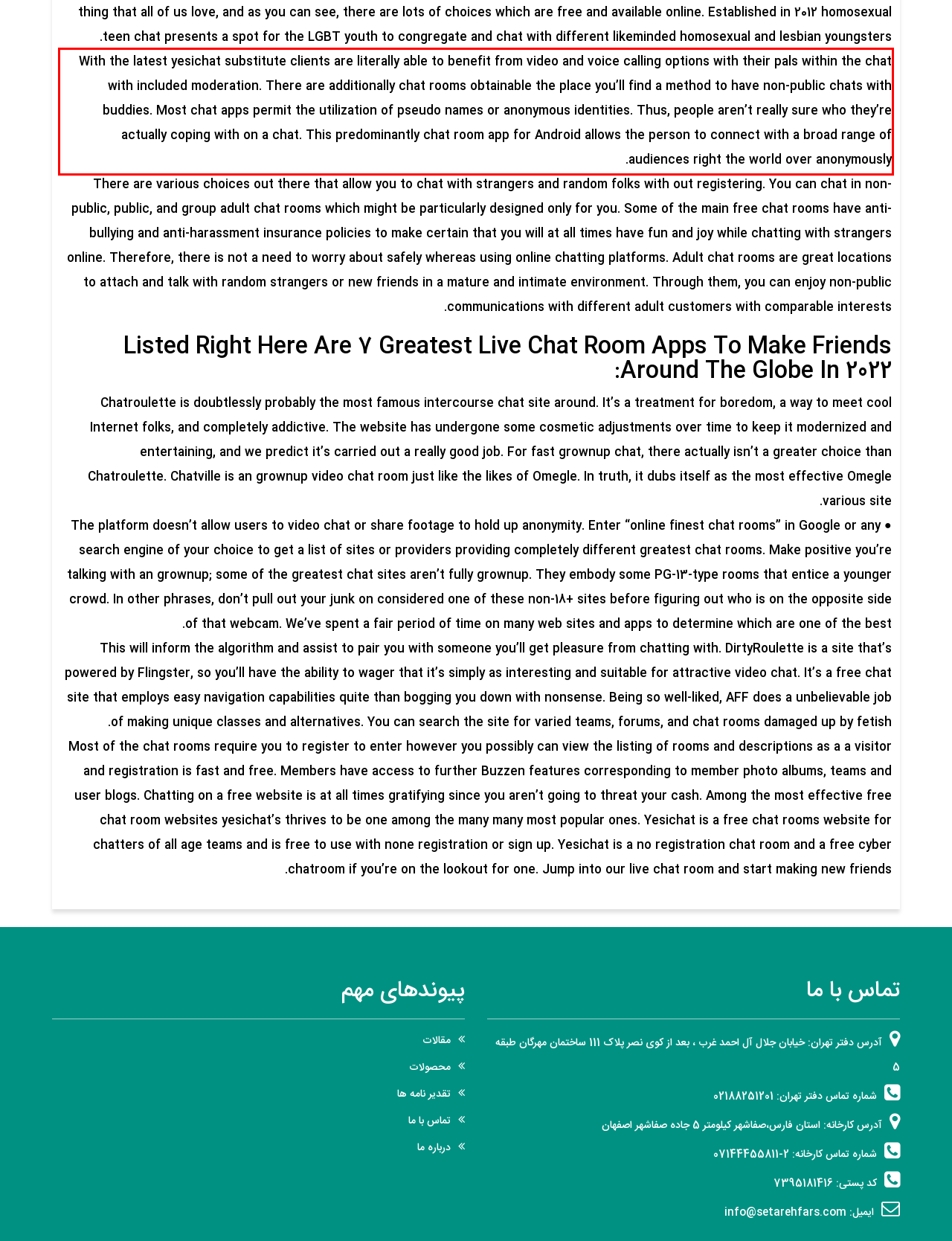Within the screenshot of the webpage, locate the red bounding box and use OCR to identify and provide the text content inside it.

With the latest yesichat substitute clients are literally able to benefit from video and voice calling options with their pals within the chat with included moderation. There are additionally chat rooms obtainable the place you’ll find a method to have non-public chats with buddies. Most chat apps permit the utilization of pseudo names or anonymous identities. Thus, people aren’t really sure who they’re actually coping with on a chat. This predominantly chat room app for Android allows the person to connect with a broad range of audiences right the world over anonymously.